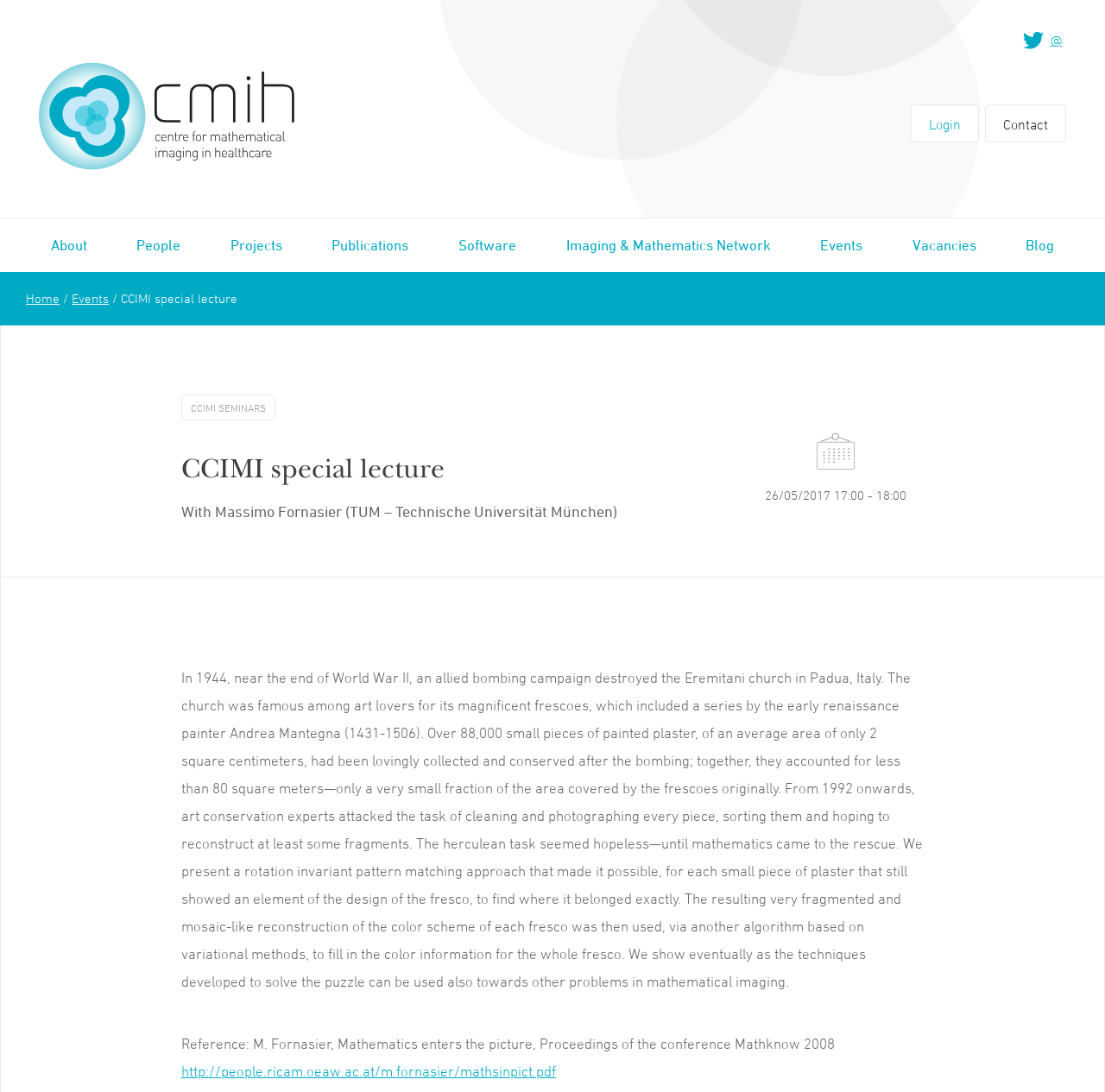Can you determine the bounding box coordinates of the area that needs to be clicked to fulfill the following instruction: "Click on the 'Login' link"?

[0.824, 0.096, 0.886, 0.131]